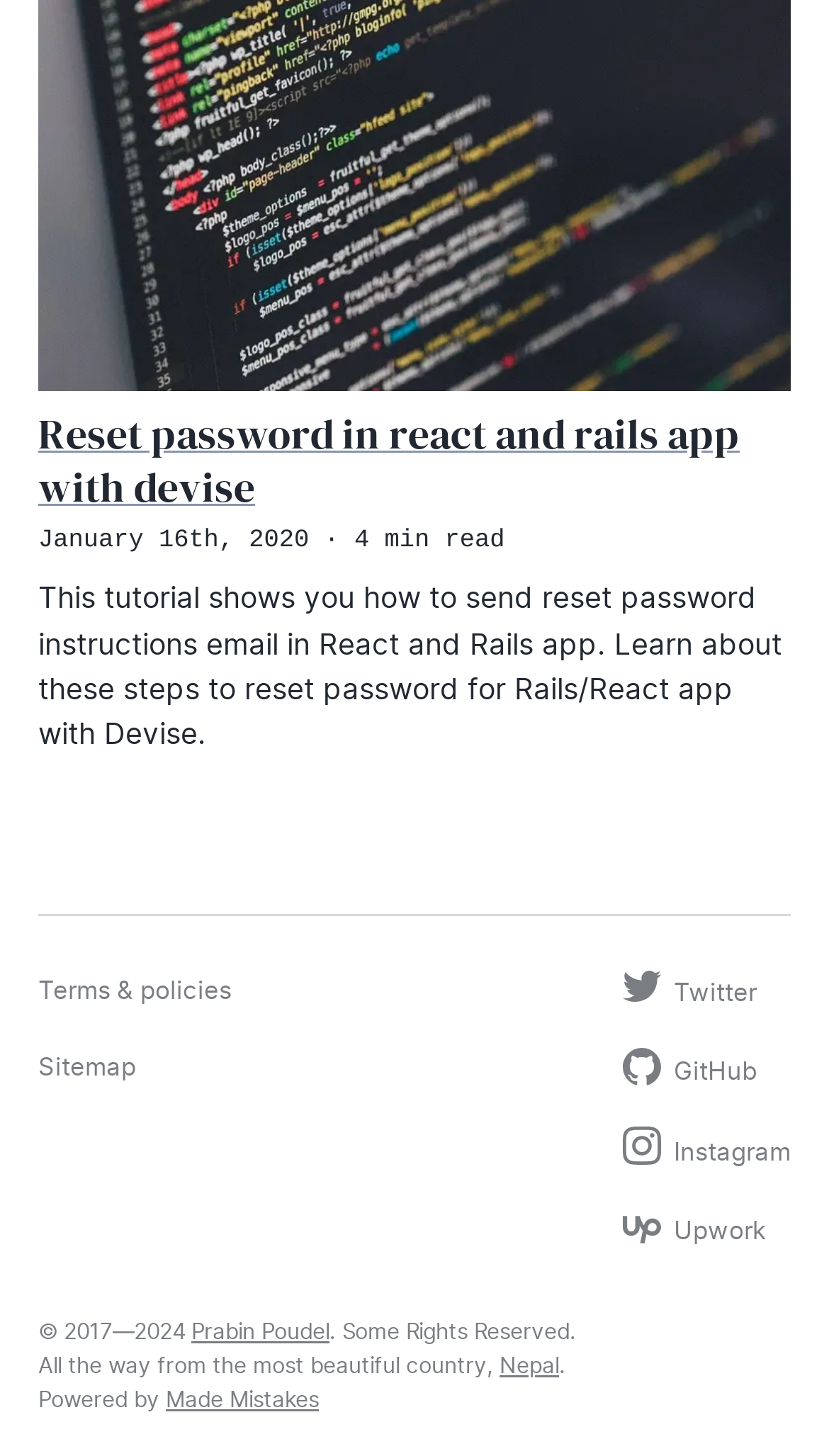Pinpoint the bounding box coordinates of the clickable area needed to execute the instruction: "Check the Twitter link". The coordinates should be specified as four float numbers between 0 and 1, i.e., [left, top, right, bottom].

[0.752, 0.655, 0.954, 0.71]